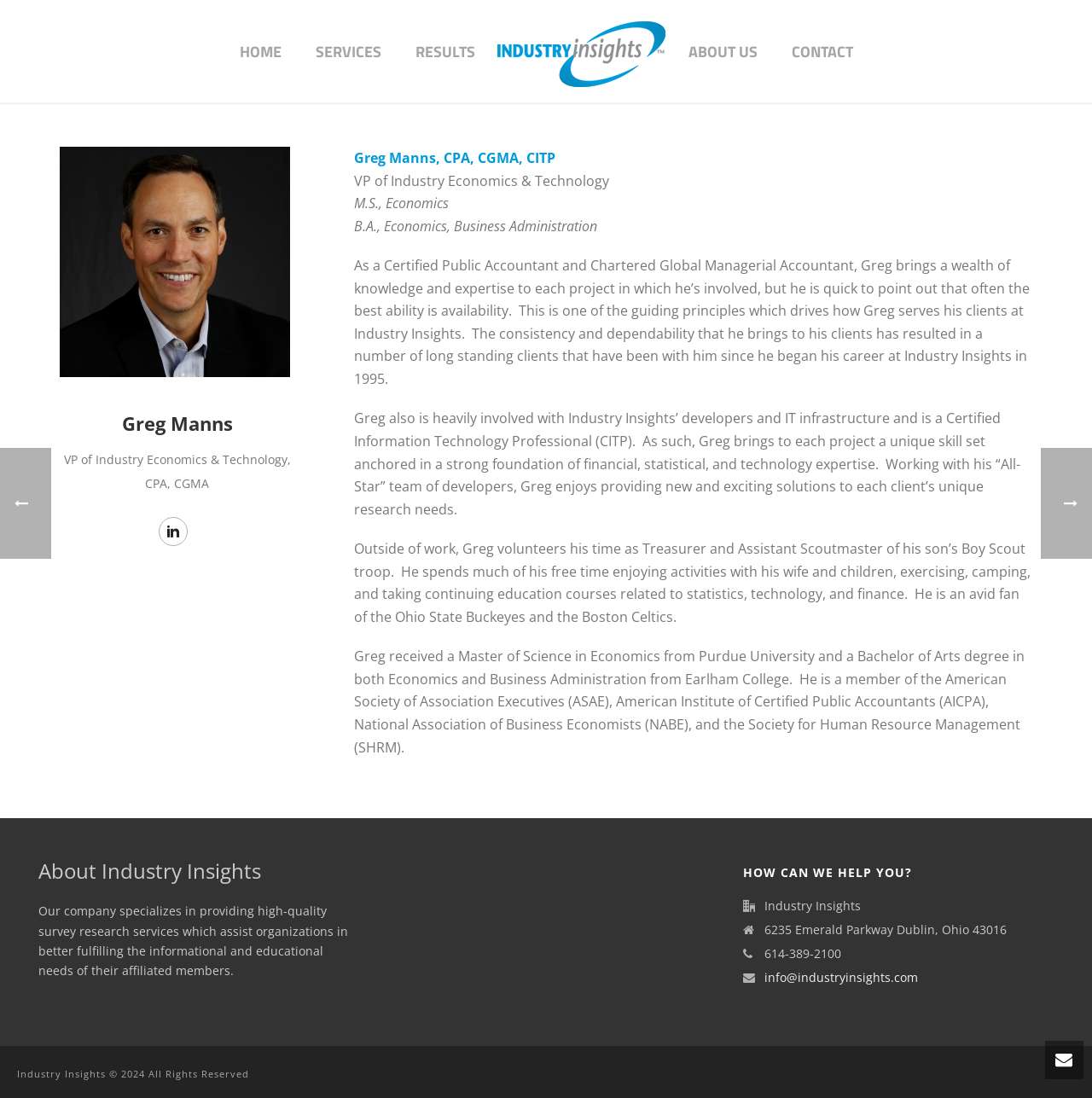Please find the bounding box coordinates of the element that you should click to achieve the following instruction: "Contact Industry Insights". The coordinates should be presented as four float numbers between 0 and 1: [left, top, right, bottom].

[0.709, 0.039, 0.796, 0.056]